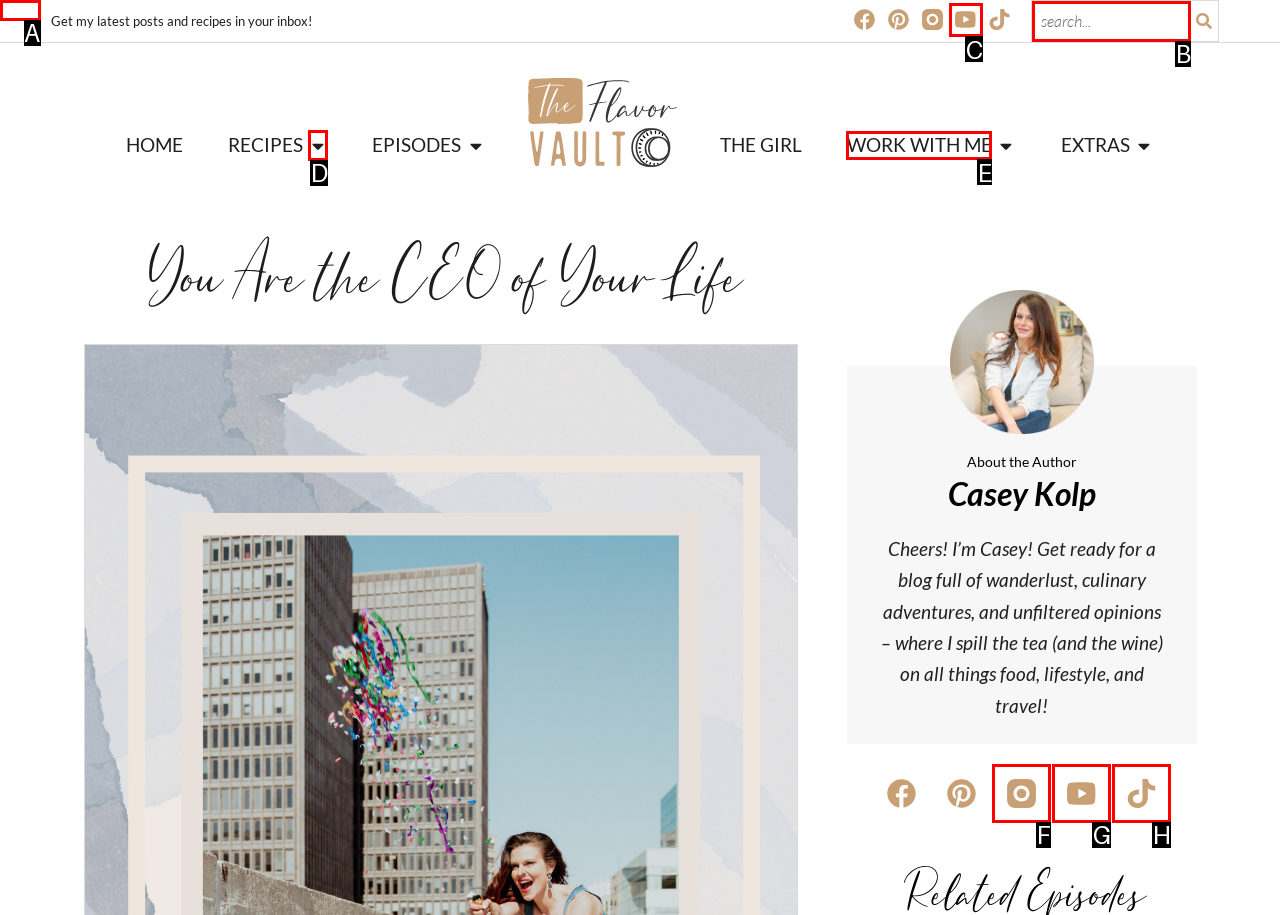Tell me which one HTML element I should click to complete the following task: Open RECIPES menu Answer with the option's letter from the given choices directly.

D